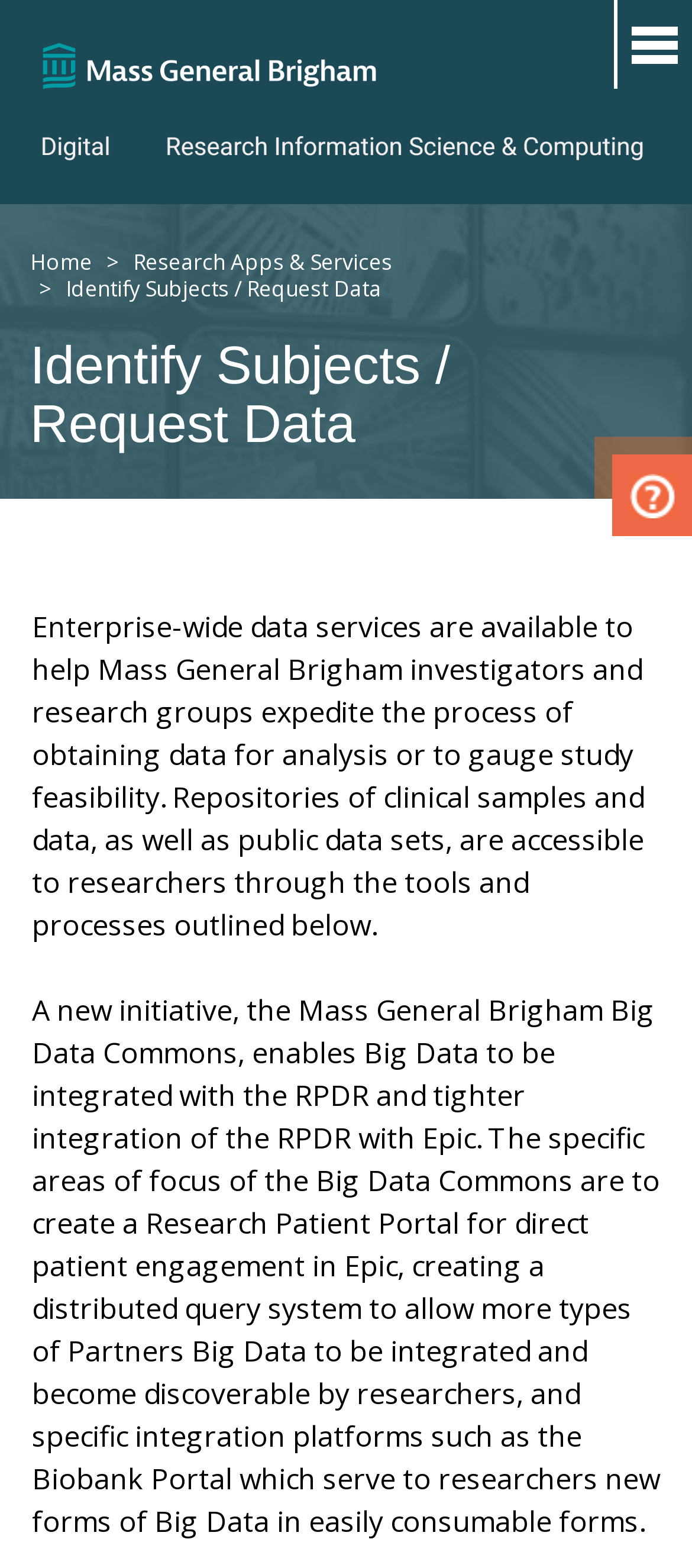What is the name of the portal that serves researchers new forms of Big Data? Based on the screenshot, please respond with a single word or phrase.

Biobank Portal